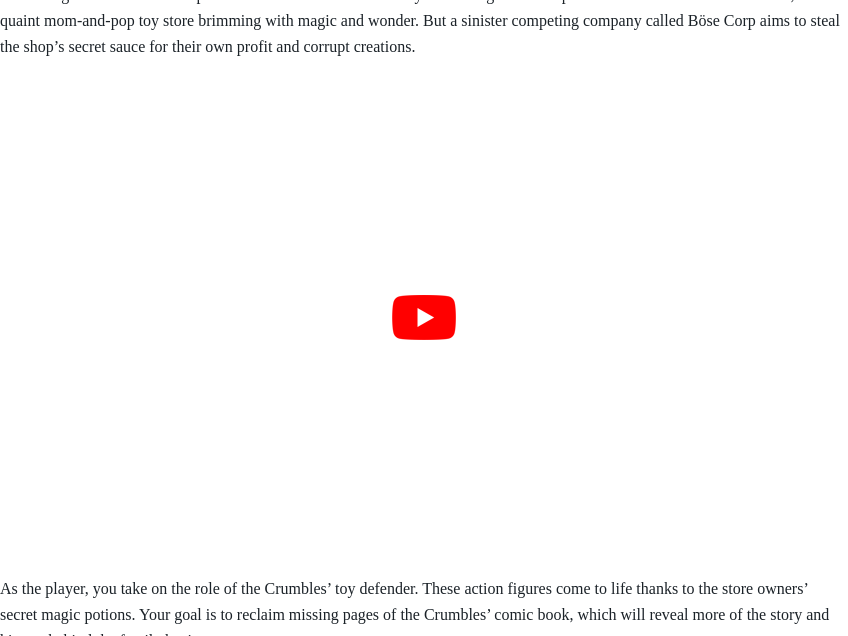What is the name of the rival company in Crumbling?
Look at the image and construct a detailed response to the question.

According to the caption, the sinister company aiming to exploit the secrets of Crumbles Crafts & Comics is called Böse Corp.